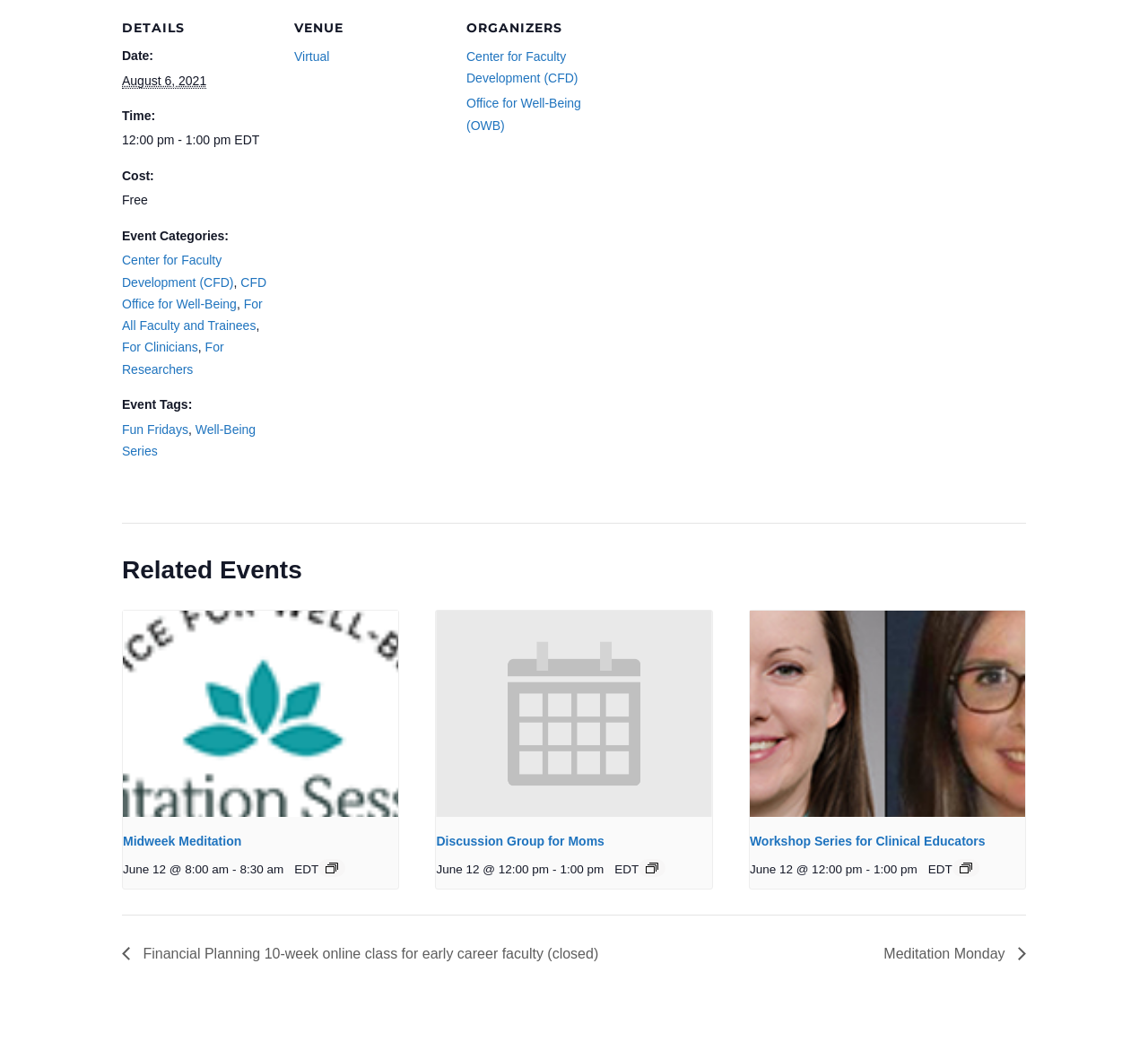Please find the bounding box coordinates of the element that needs to be clicked to perform the following instruction: "Click on Dance". The bounding box coordinates should be four float numbers between 0 and 1, represented as [left, top, right, bottom].

None